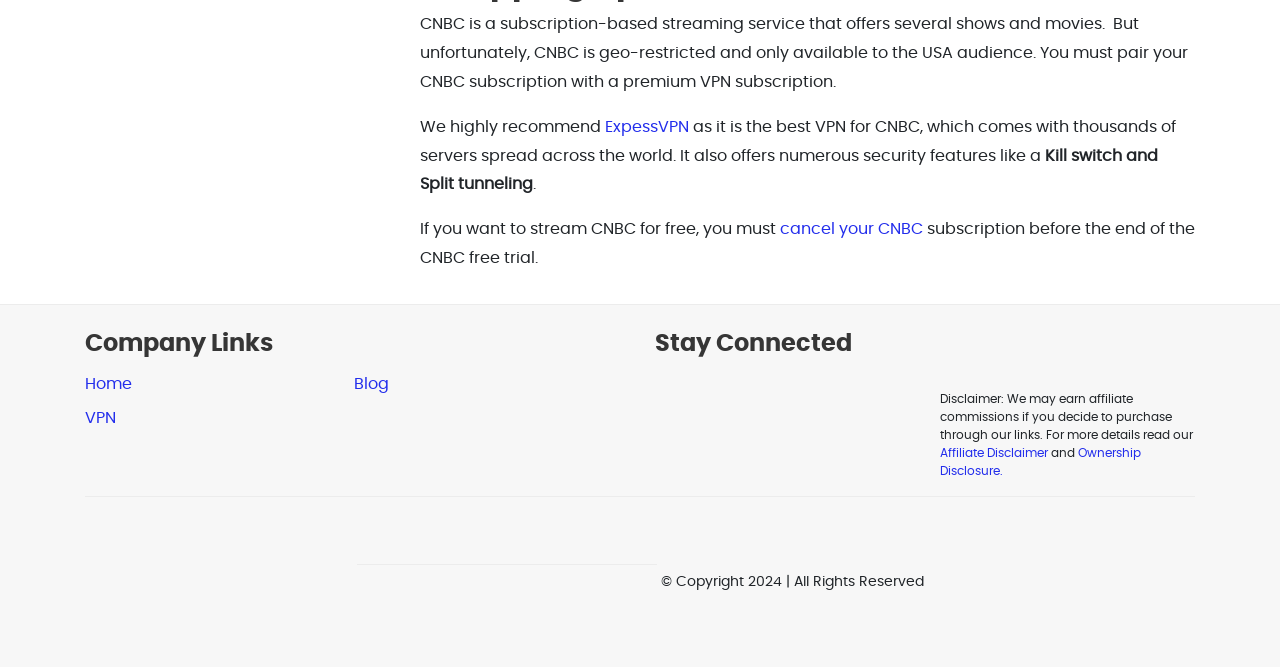Predict the bounding box coordinates for the UI element described as: "cancel your CNBC". The coordinates should be four float numbers between 0 and 1, presented as [left, top, right, bottom].

[0.609, 0.332, 0.721, 0.356]